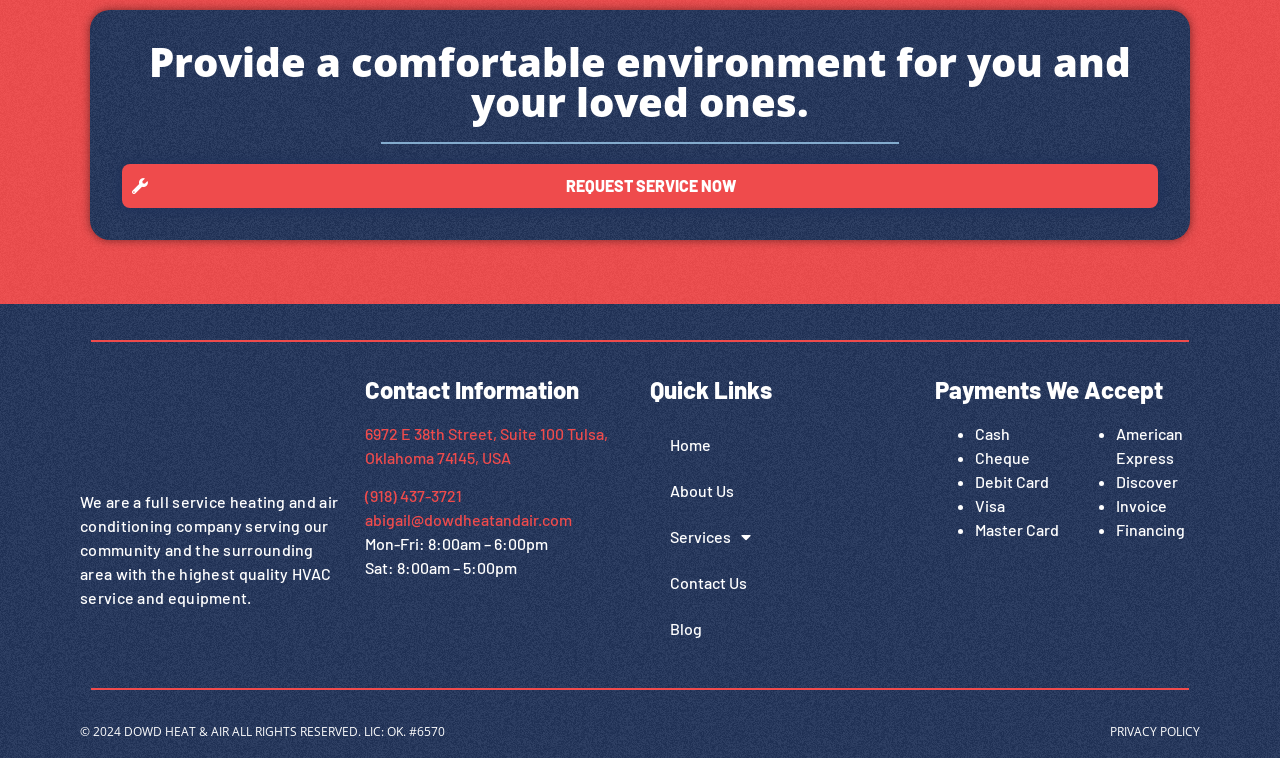Find the bounding box coordinates of the clickable region needed to perform the following instruction: "Request service now". The coordinates should be provided as four float numbers between 0 and 1, i.e., [left, top, right, bottom].

[0.095, 0.216, 0.905, 0.274]